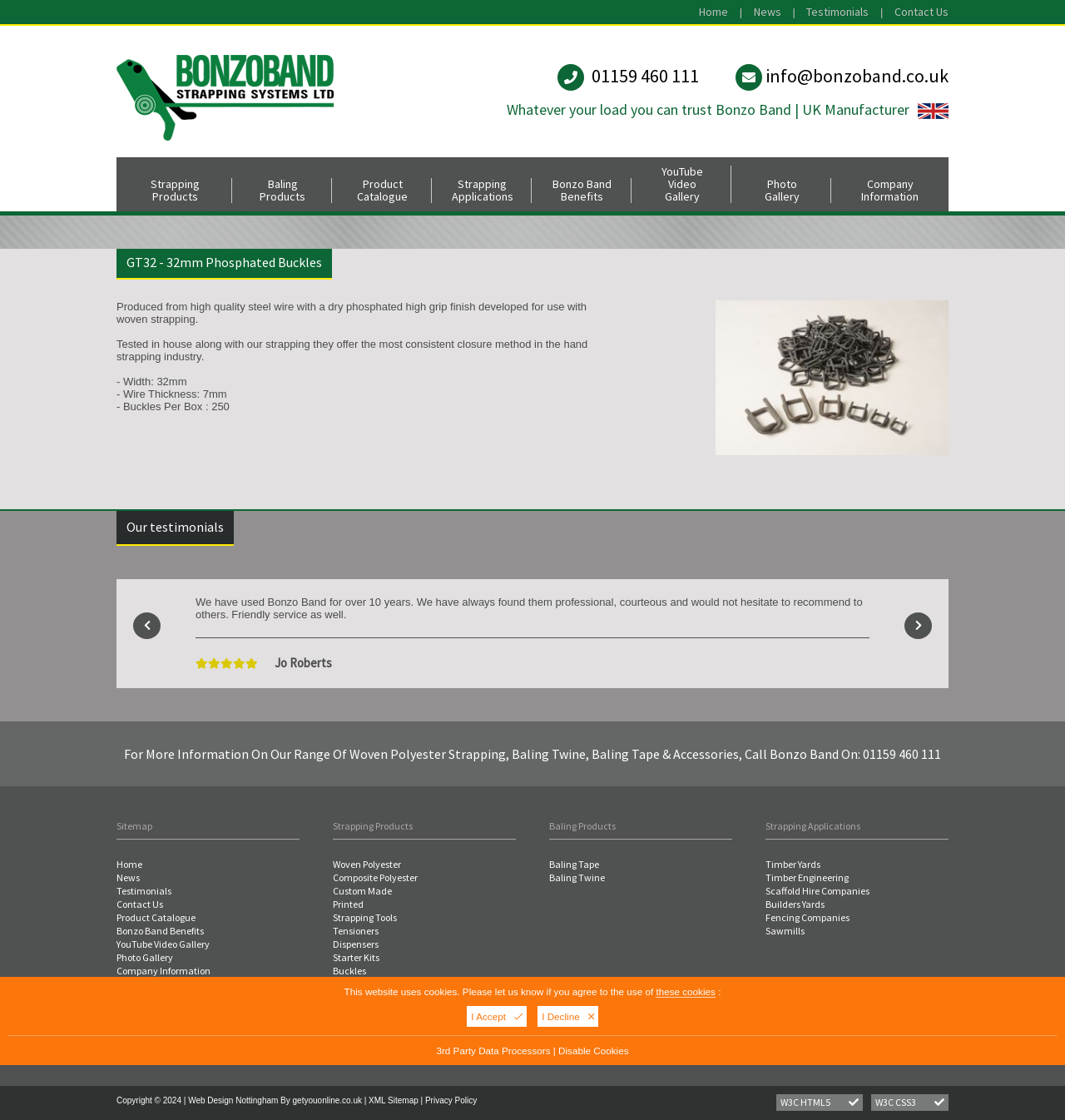Use the details in the image to answer the question thoroughly: 
What is the company name?

I found the company name 'Bonzo Band' by looking at the top-left corner of the webpage, where it is prominently displayed as the logo.